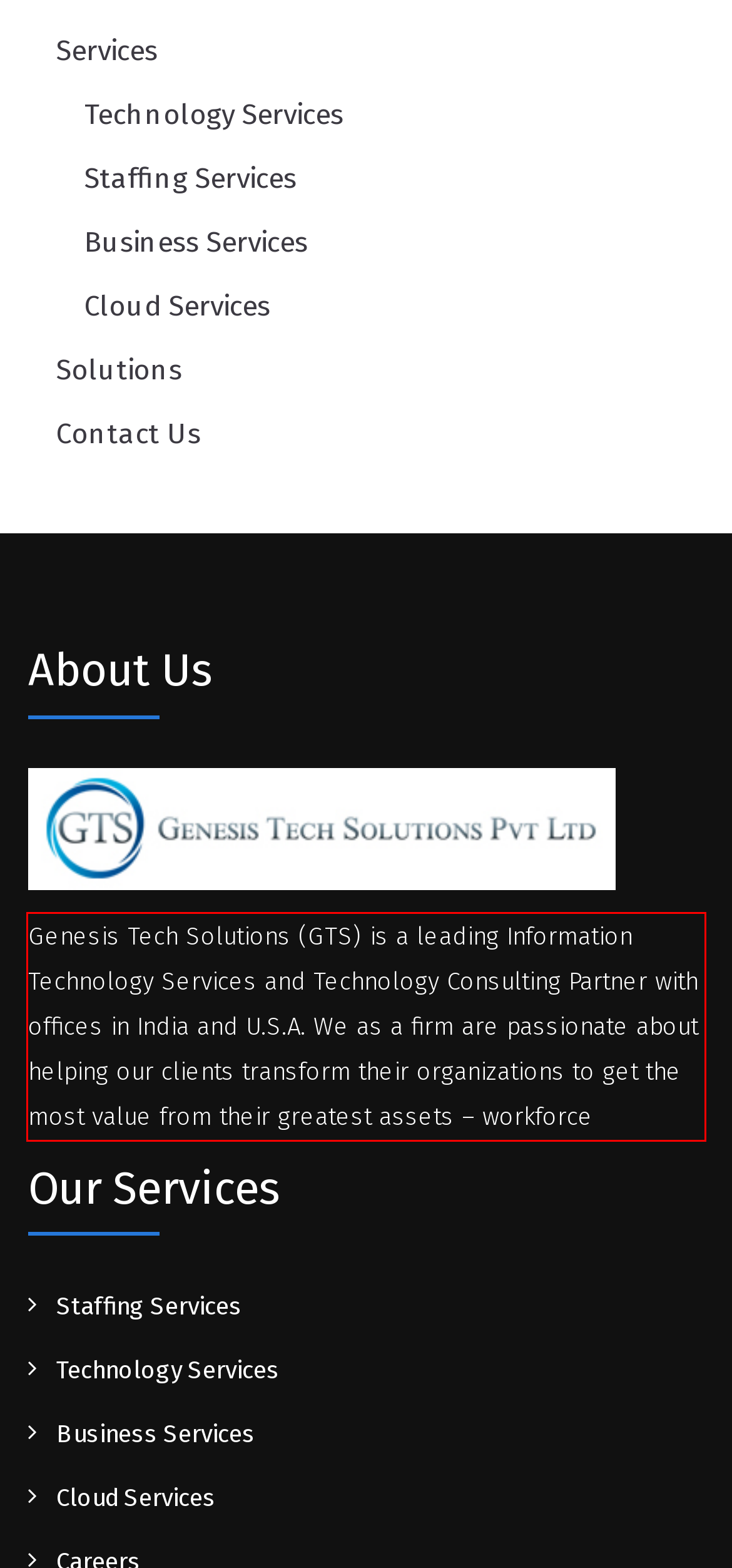Please perform OCR on the UI element surrounded by the red bounding box in the given webpage screenshot and extract its text content.

Genesis Tech Solutions (GTS) is a leading Information Technology Services and Technology Consulting Partner with offices in India and U.S.A. We as a firm are passionate about helping our clients transform their organizations to get the most value from their greatest assets – workforce